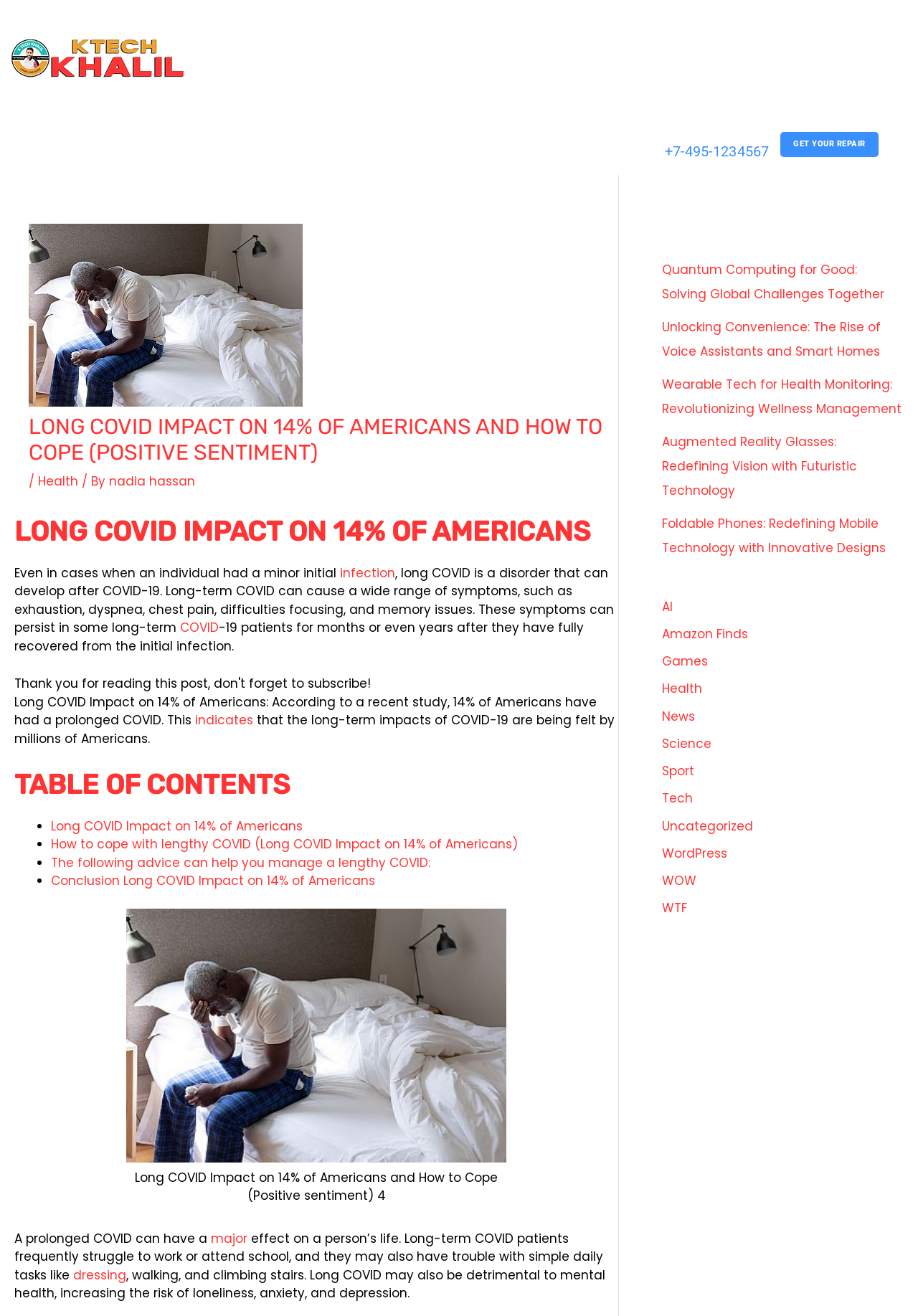What is the title or heading displayed on the webpage?

LONG COVID IMPACT ON 14% OF AMERICANS AND HOW TO COPE (POSITIVE SENTIMENT)